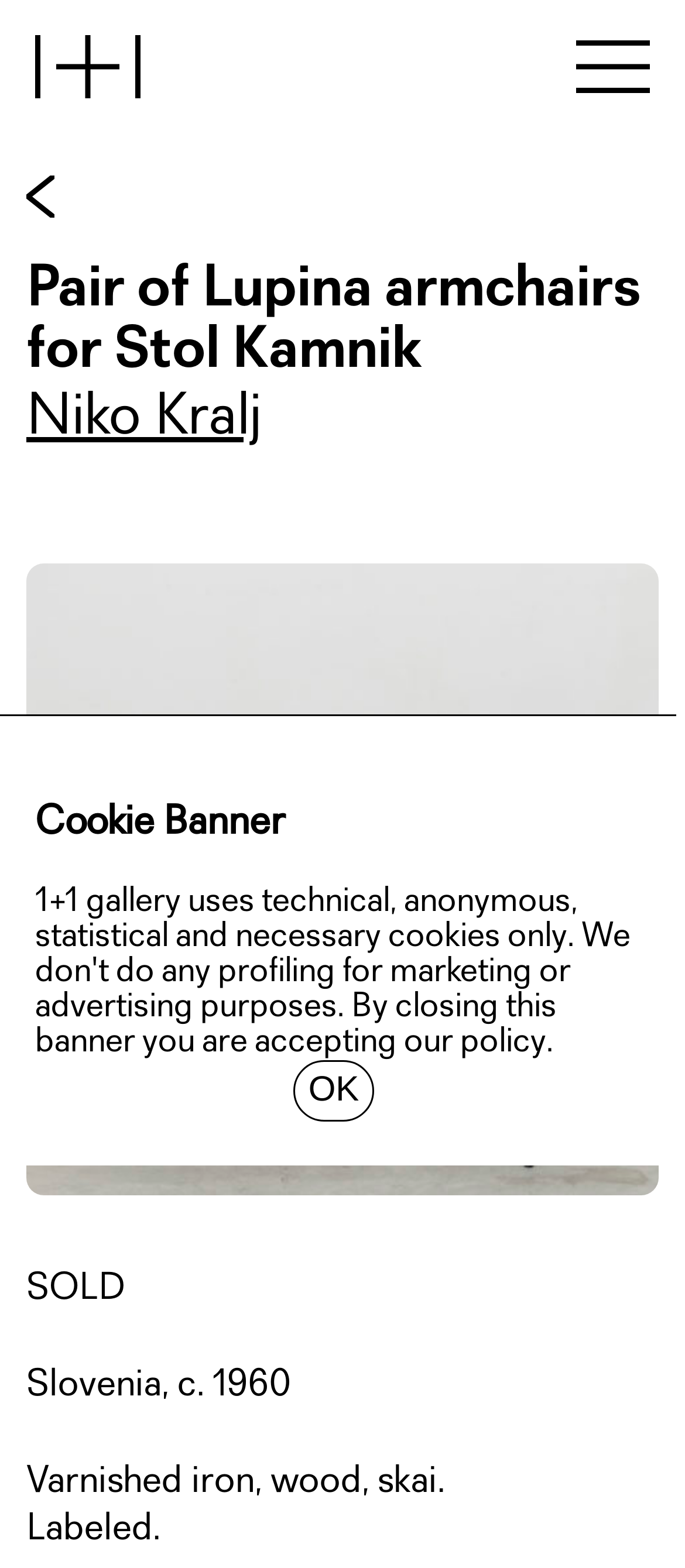How many tabs are visible in the tablist?
Please look at the screenshot and answer using one word or phrase.

1